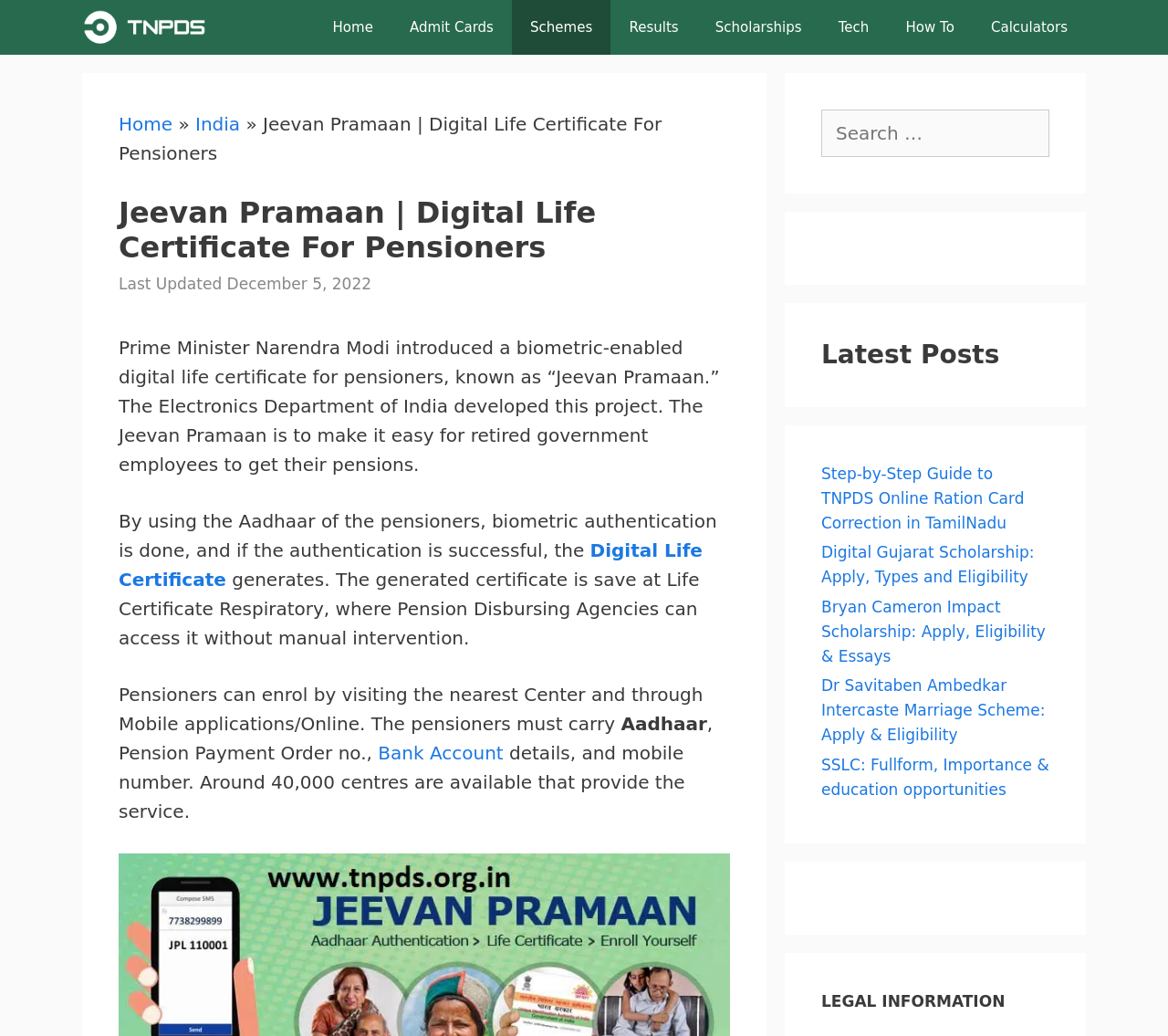Could you provide the bounding box coordinates for the portion of the screen to click to complete this instruction: "Visit the 'Tamil Nadu Public Distribution System' website"?

[0.07, 0.0, 0.19, 0.053]